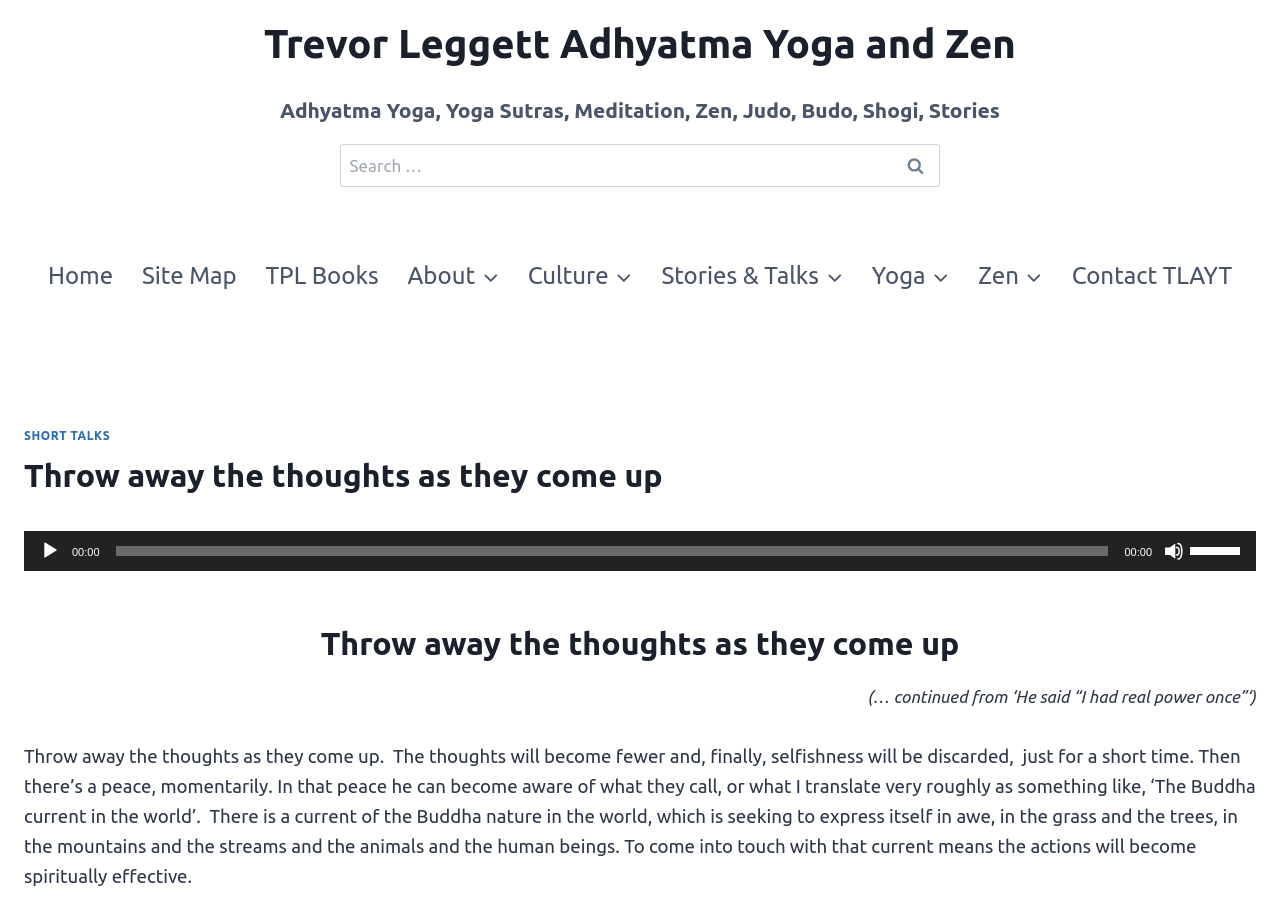Provide the bounding box coordinates of the HTML element this sentence describes: "parent_node: Search for: value="Search"". The bounding box coordinates consist of four float numbers between 0 and 1, i.e., [left, top, right, bottom].

[0.695, 0.16, 0.734, 0.208]